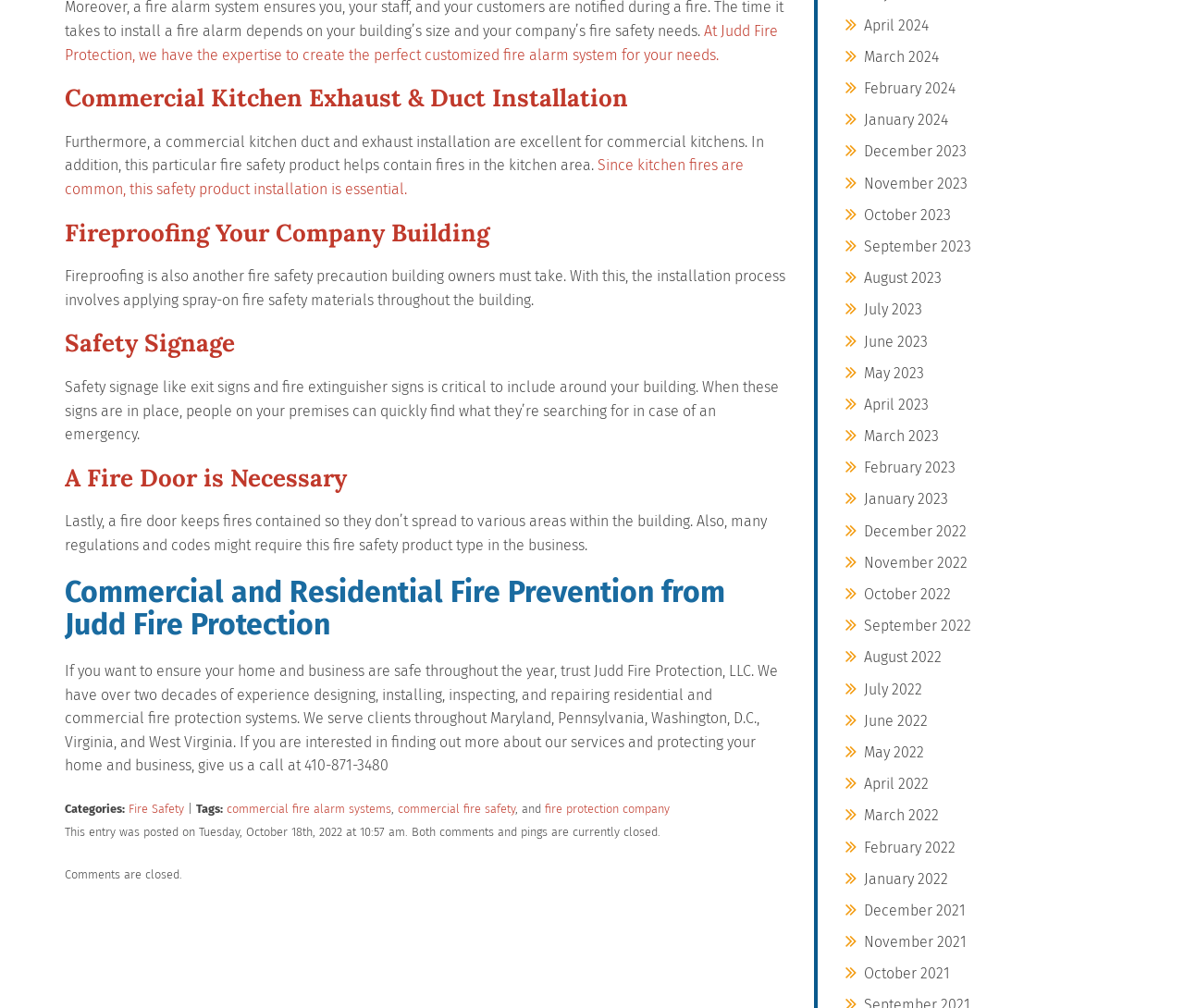Locate the bounding box coordinates of the element I should click to achieve the following instruction: "Check the categories".

[0.055, 0.795, 0.105, 0.809]